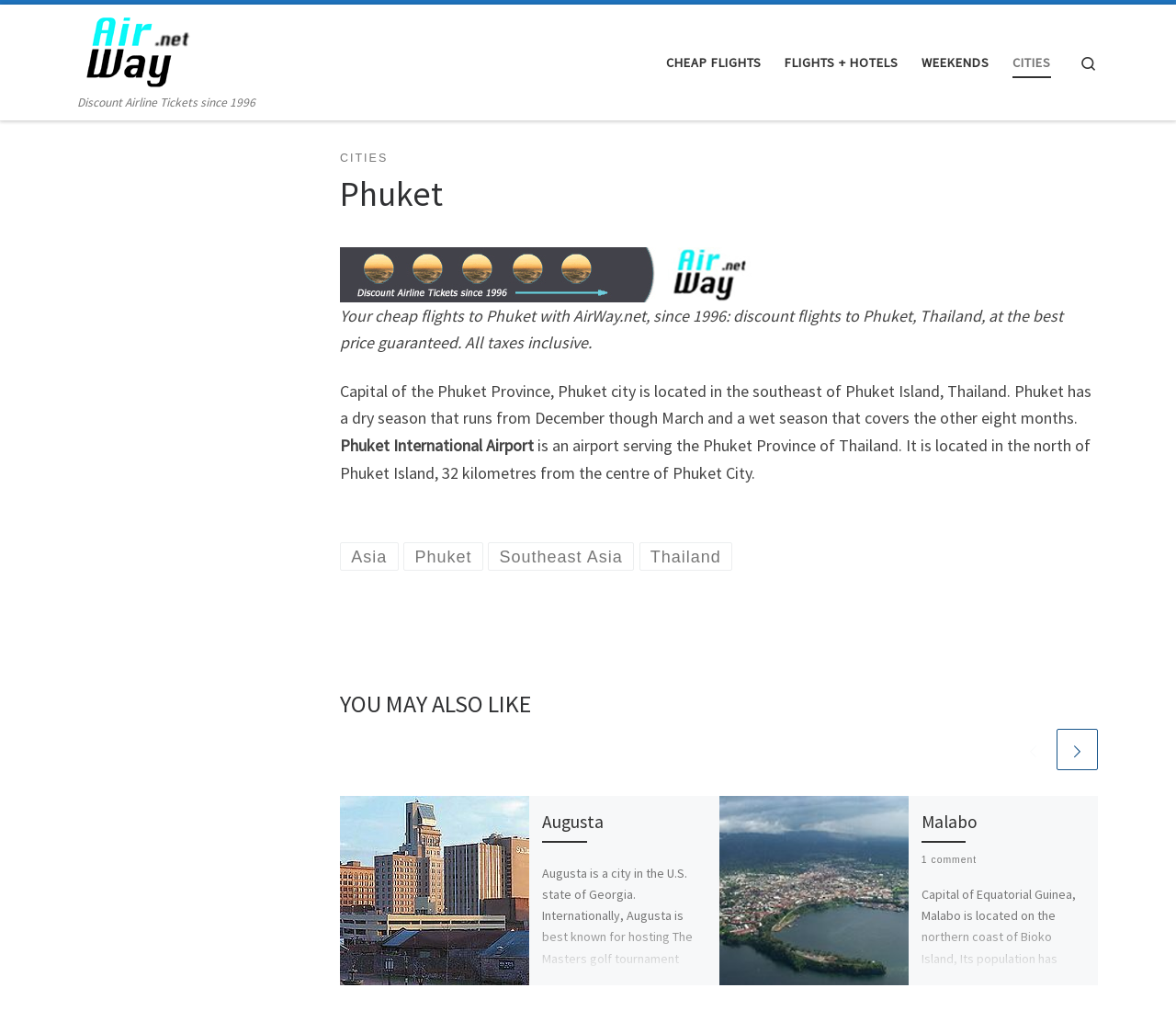Carefully examine the image and provide an in-depth answer to the question: What is the duration of the dry season in Phuket?

The answer can be found in the article section of the webpage, where it is stated that 'Phuket has a dry season that runs from December though March and a wet season that covers the other eight months.'